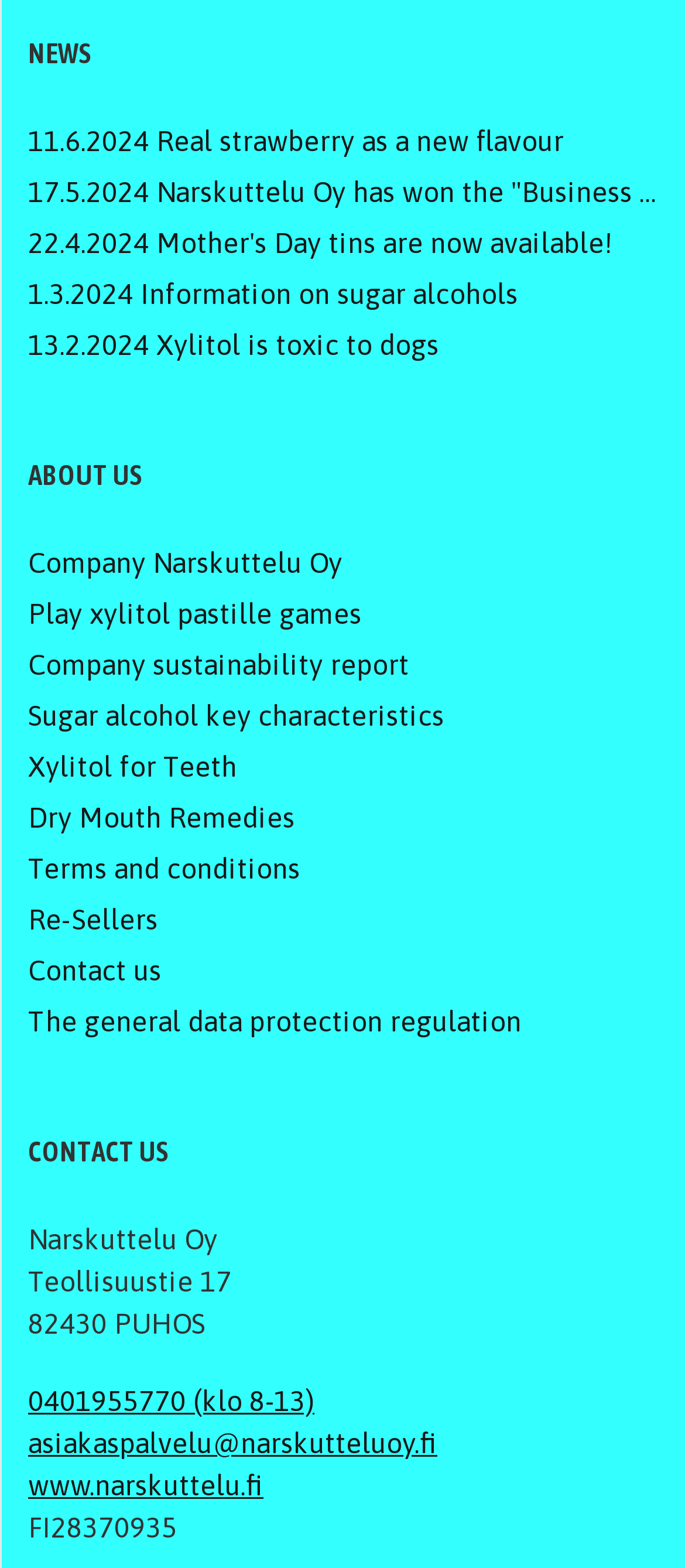Please specify the coordinates of the bounding box for the element that should be clicked to carry out this instruction: "Contact us by phone". The coordinates must be four float numbers between 0 and 1, formatted as [left, top, right, bottom].

[0.041, 0.883, 0.459, 0.903]